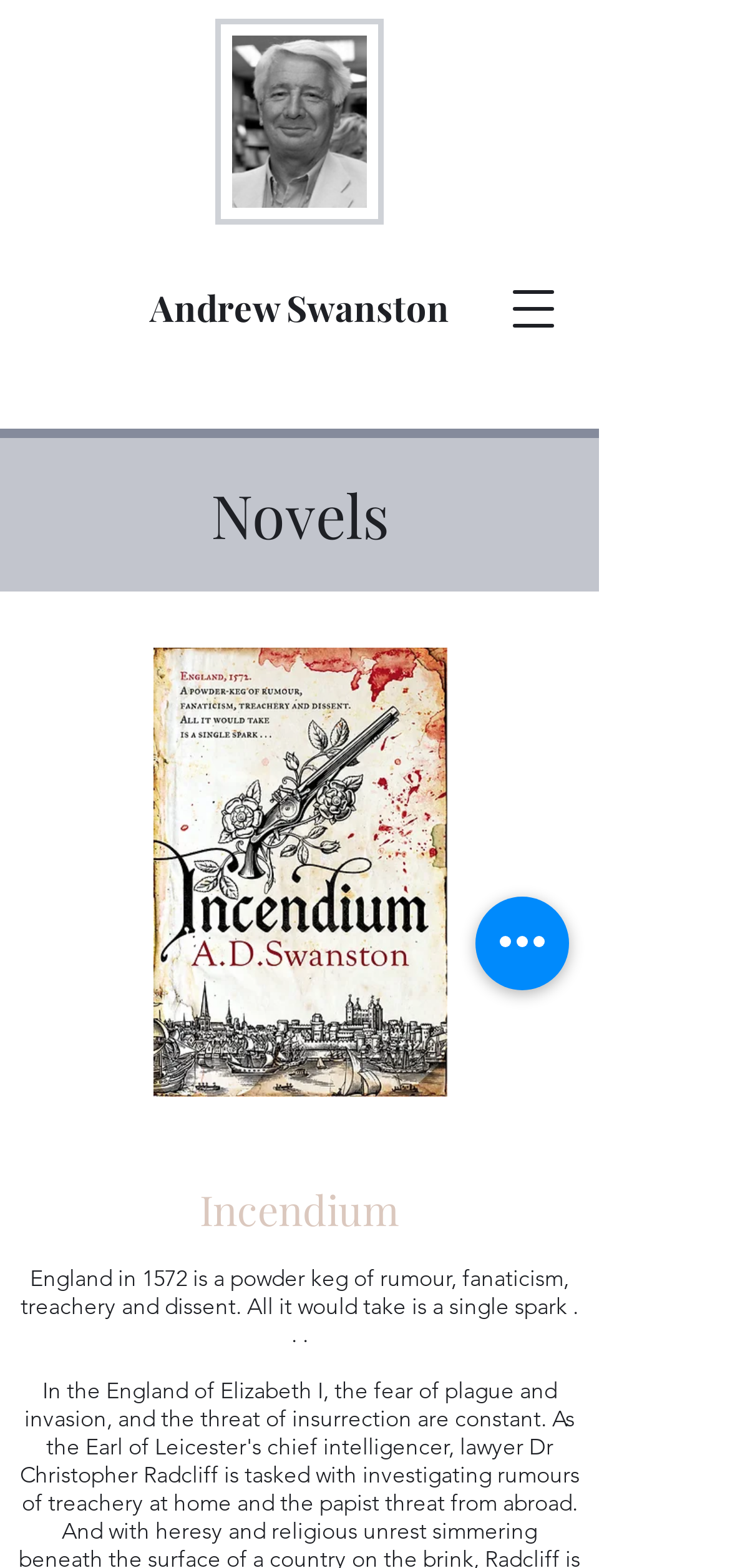Predict the bounding box coordinates for the UI element described as: "Andrew Swanston". The coordinates should be four float numbers between 0 and 1, presented as [left, top, right, bottom].

[0.205, 0.18, 0.615, 0.211]